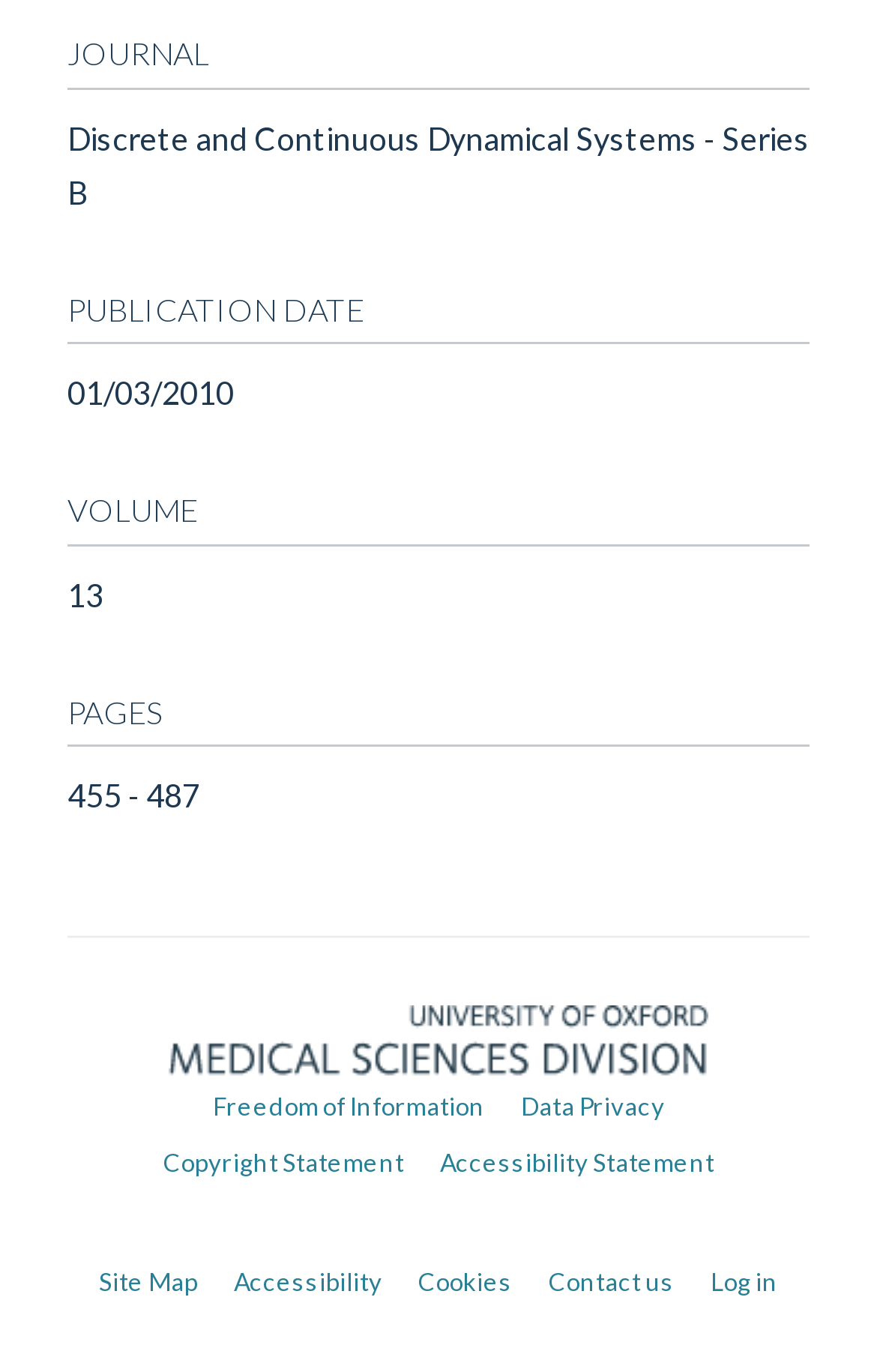Identify the bounding box coordinates of the HTML element based on this description: "Cookies".

[0.477, 0.924, 0.585, 0.945]